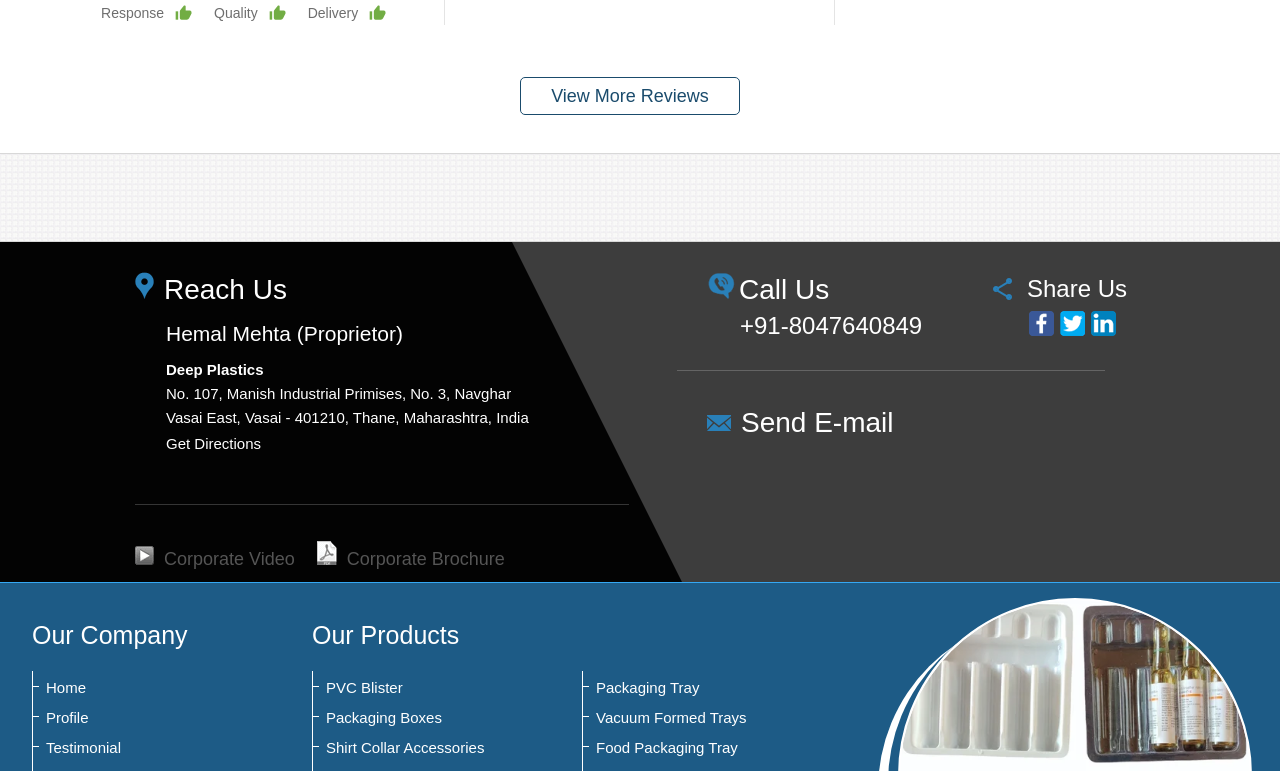Using the information shown in the image, answer the question with as much detail as possible: What is the link to view more reviews?

The link to view more reviews can be found in the top section of the webpage, where it is displayed as a link with the text 'View More Reviews'.